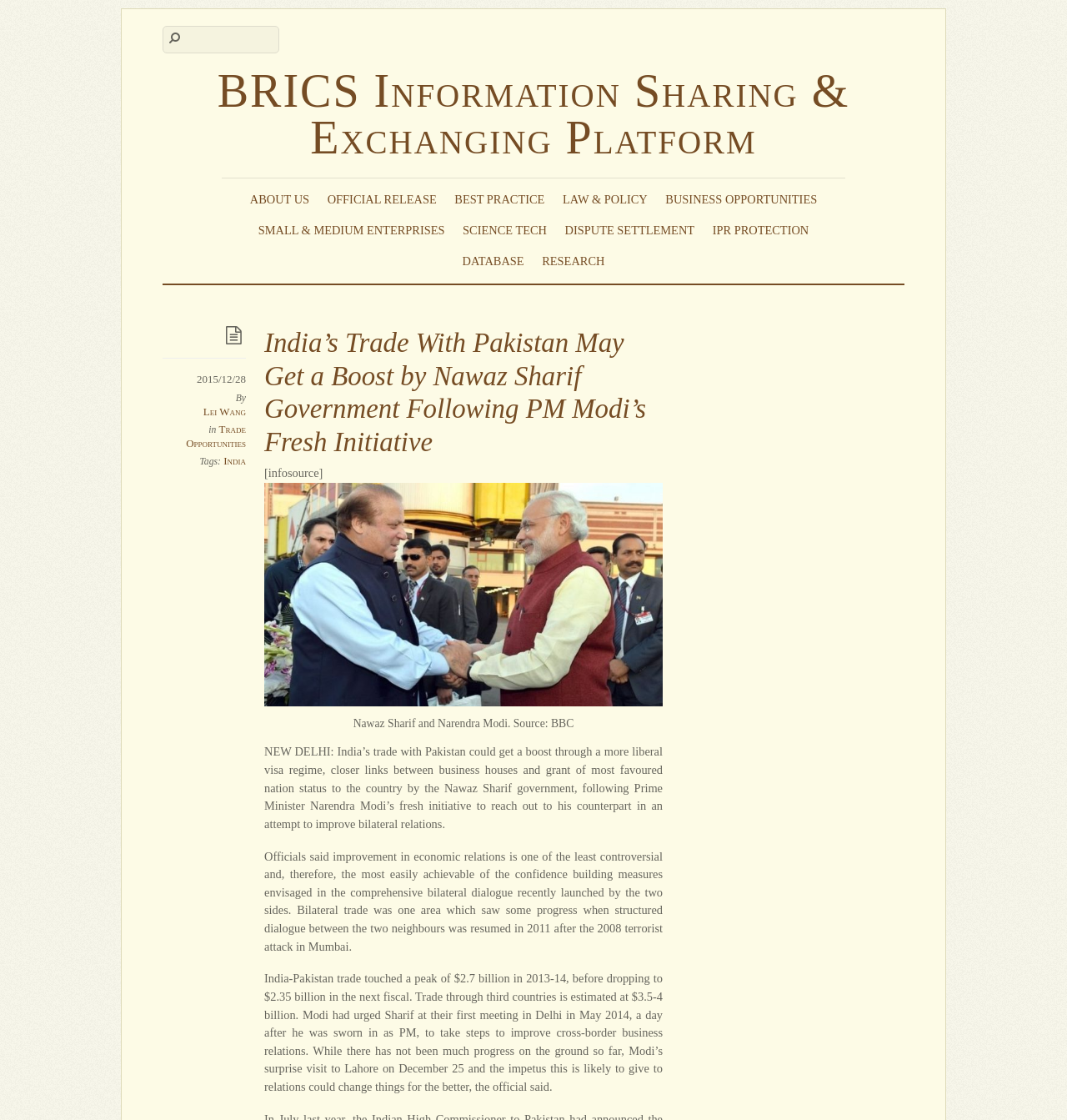Please identify the coordinates of the bounding box that should be clicked to fulfill this instruction: "Learn about official releases".

[0.303, 0.167, 0.413, 0.189]